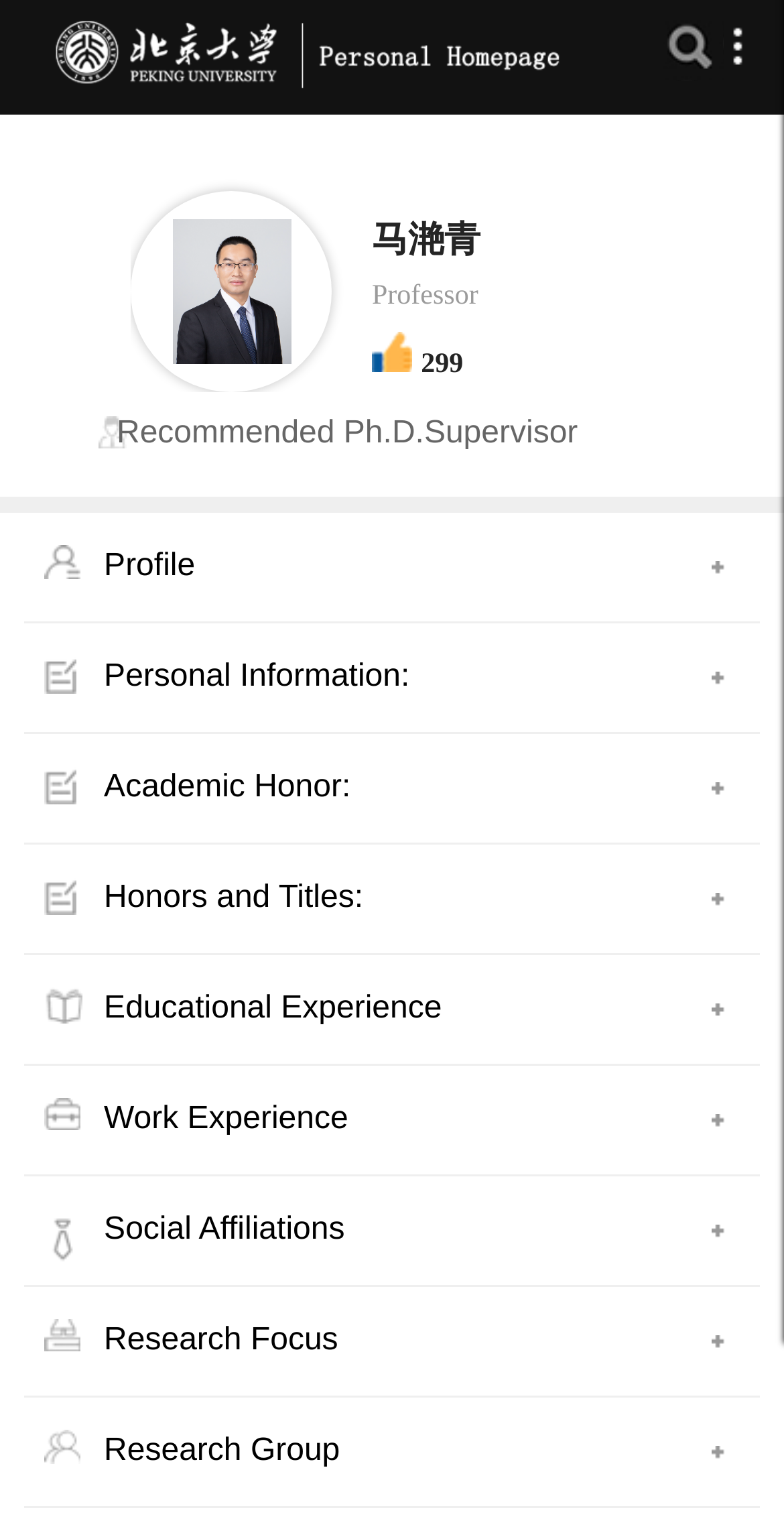Please provide the bounding box coordinate of the region that matches the element description: Recommended Ph.D.Supervisor. Coordinates should be in the format (top-left x, top-left y, bottom-right x, bottom-right y) and all values should be between 0 and 1.

[0.149, 0.271, 0.737, 0.293]